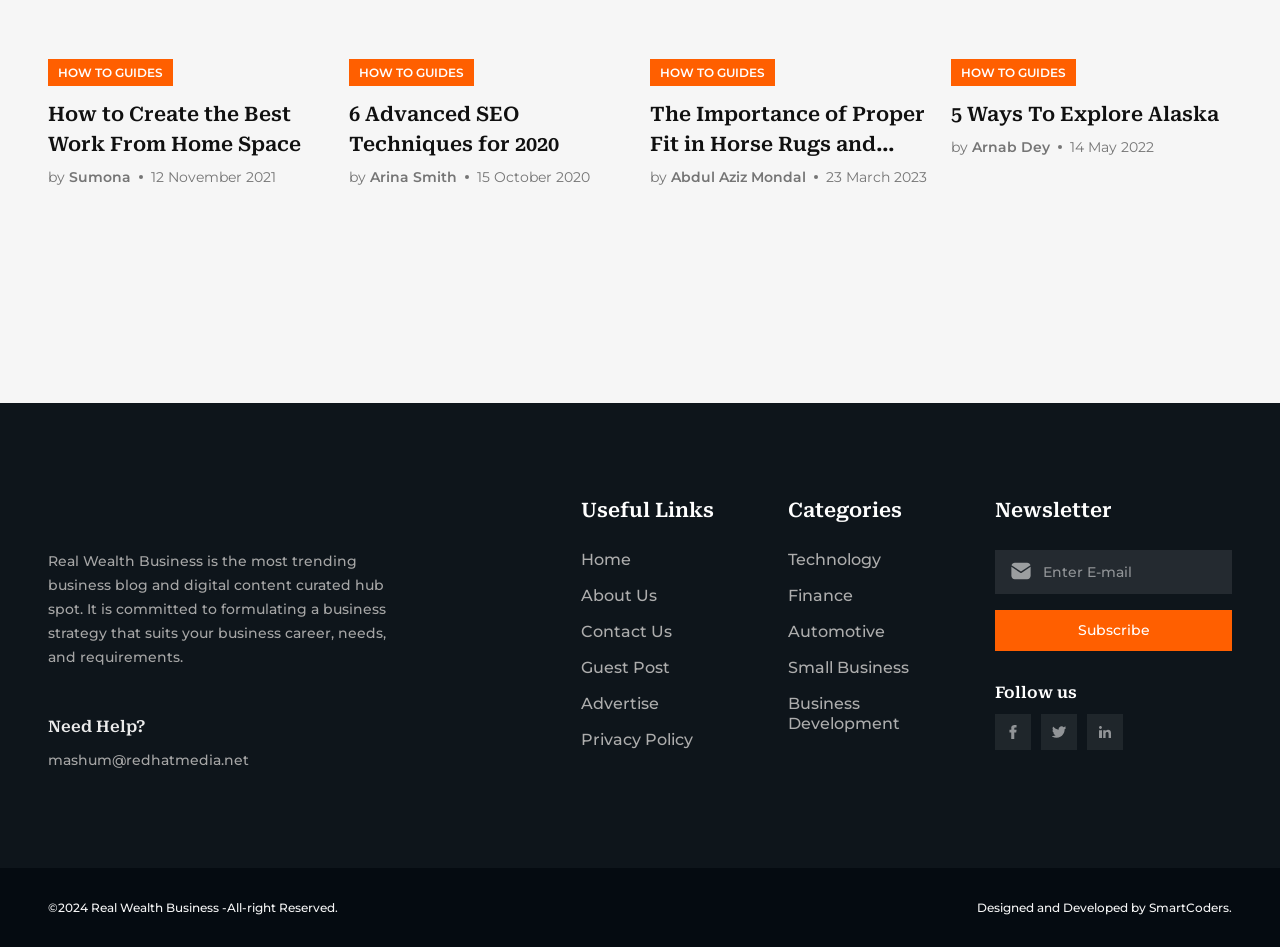Can you find the bounding box coordinates for the element that needs to be clicked to execute this instruction: "Read recent posts"? The coordinates should be given as four float numbers between 0 and 1, i.e., [left, top, right, bottom].

None